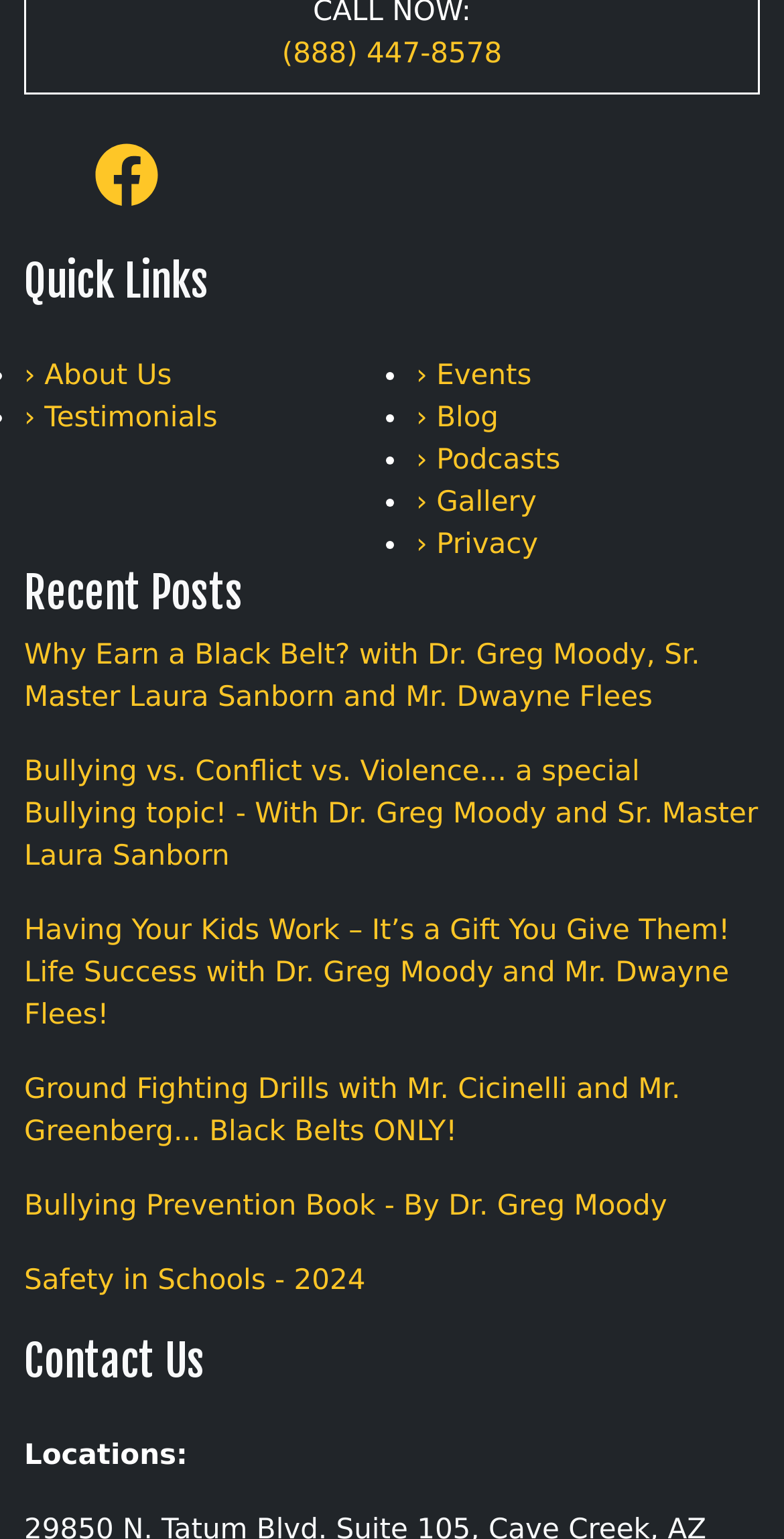From the webpage screenshot, predict the bounding box coordinates (top-left x, top-left y, bottom-right x, bottom-right y) for the UI element described here: › About Us

[0.031, 0.234, 0.219, 0.255]